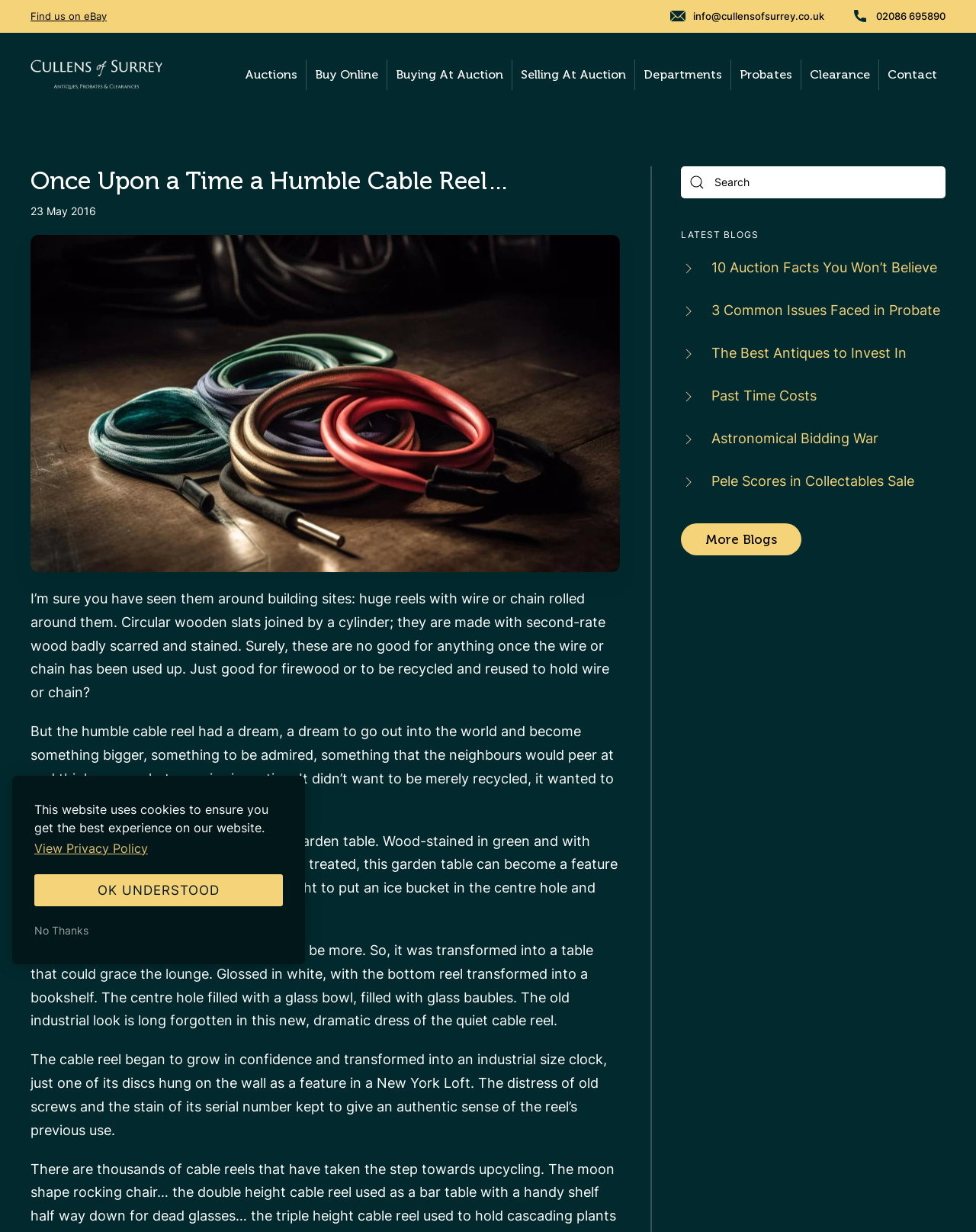Please locate the UI element described by "Find us on eBay" and provide its bounding box coordinates.

[0.031, 0.008, 0.109, 0.018]